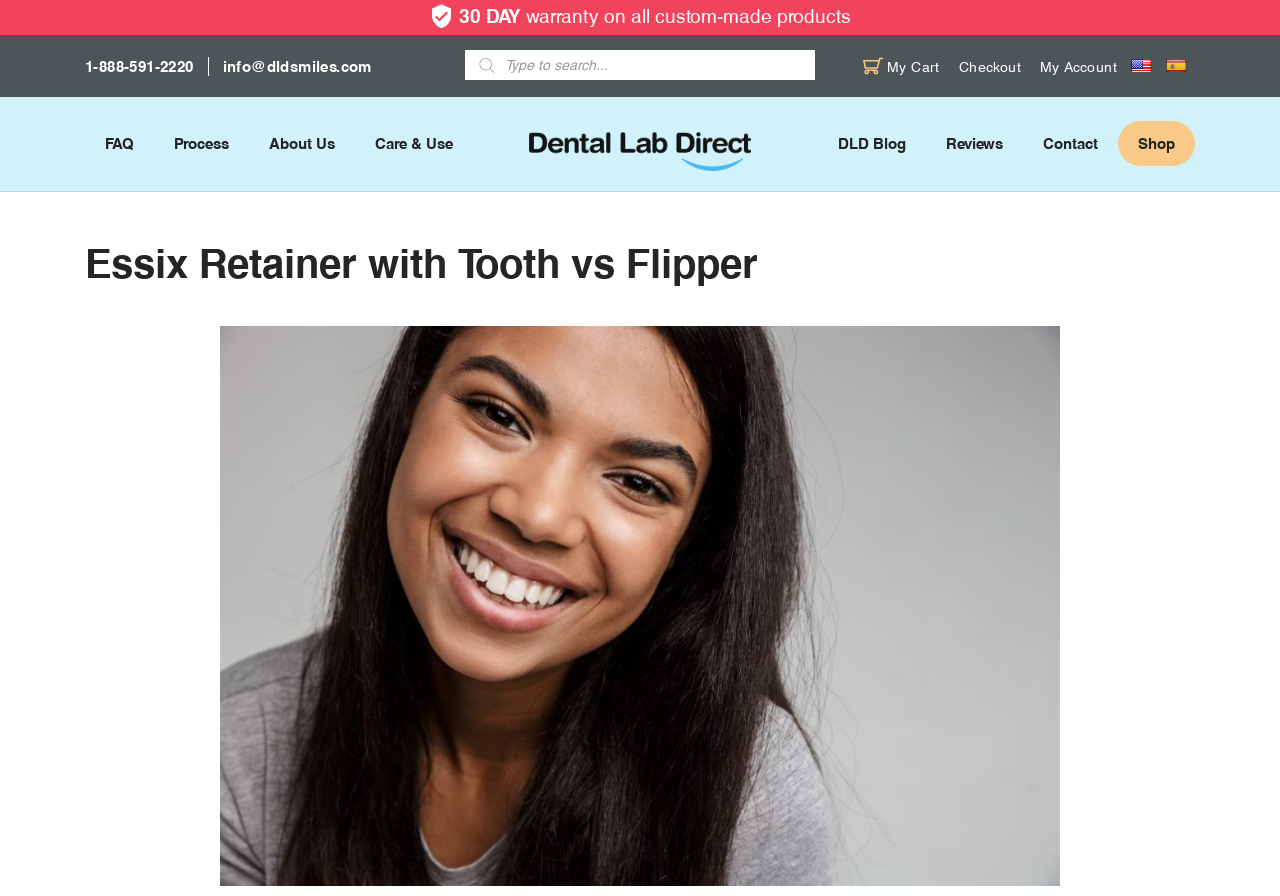What is the warranty period for custom-made products?
Respond to the question with a well-detailed and thorough answer.

I found the answer by looking at the static text elements on the webpage. Specifically, I saw the text '30 DAY' next to 'warranty on all custom-made products', which indicates the warranty period.